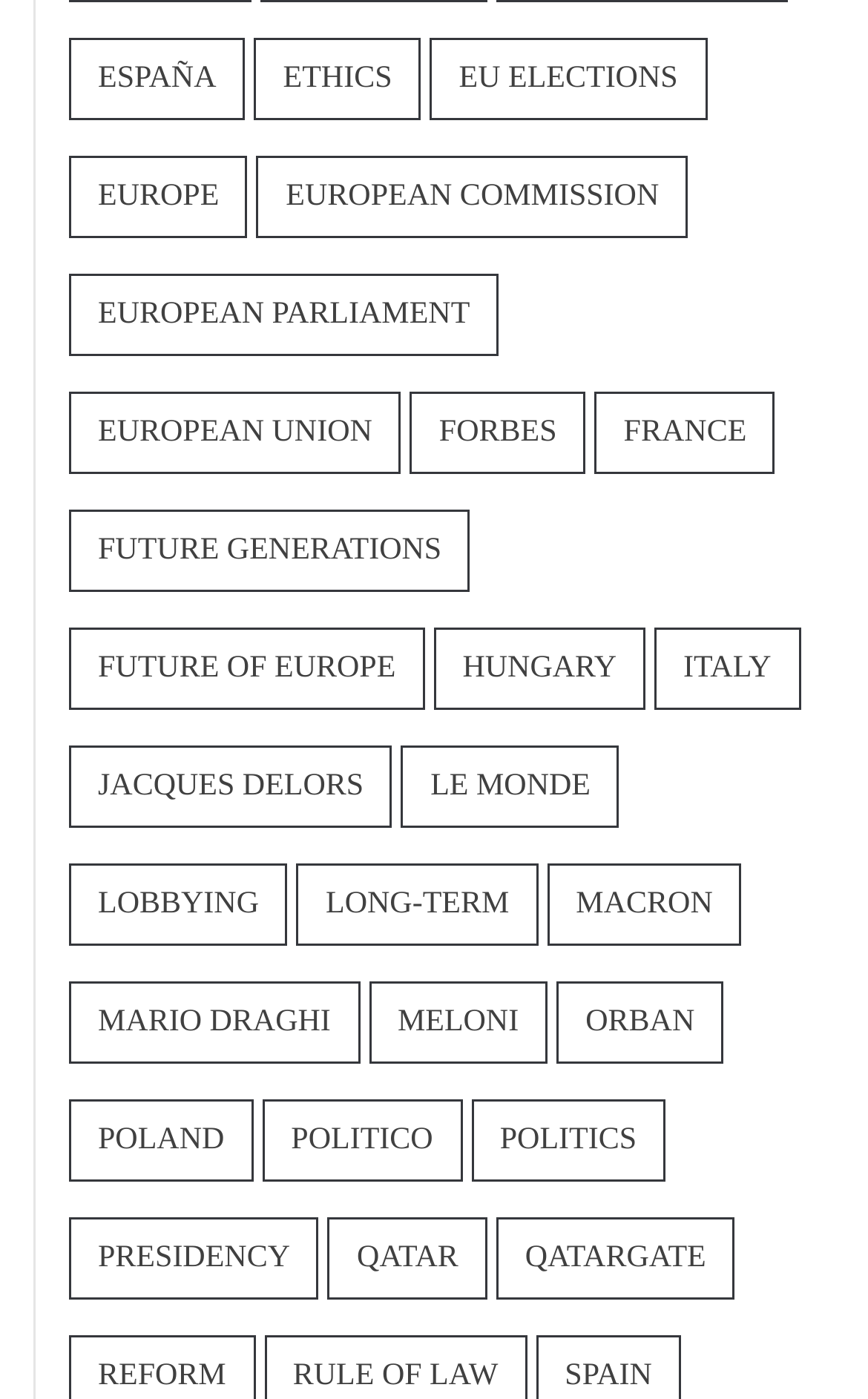Please determine the bounding box coordinates for the element that should be clicked to follow these instructions: "View EU elections".

[0.495, 0.027, 0.814, 0.086]